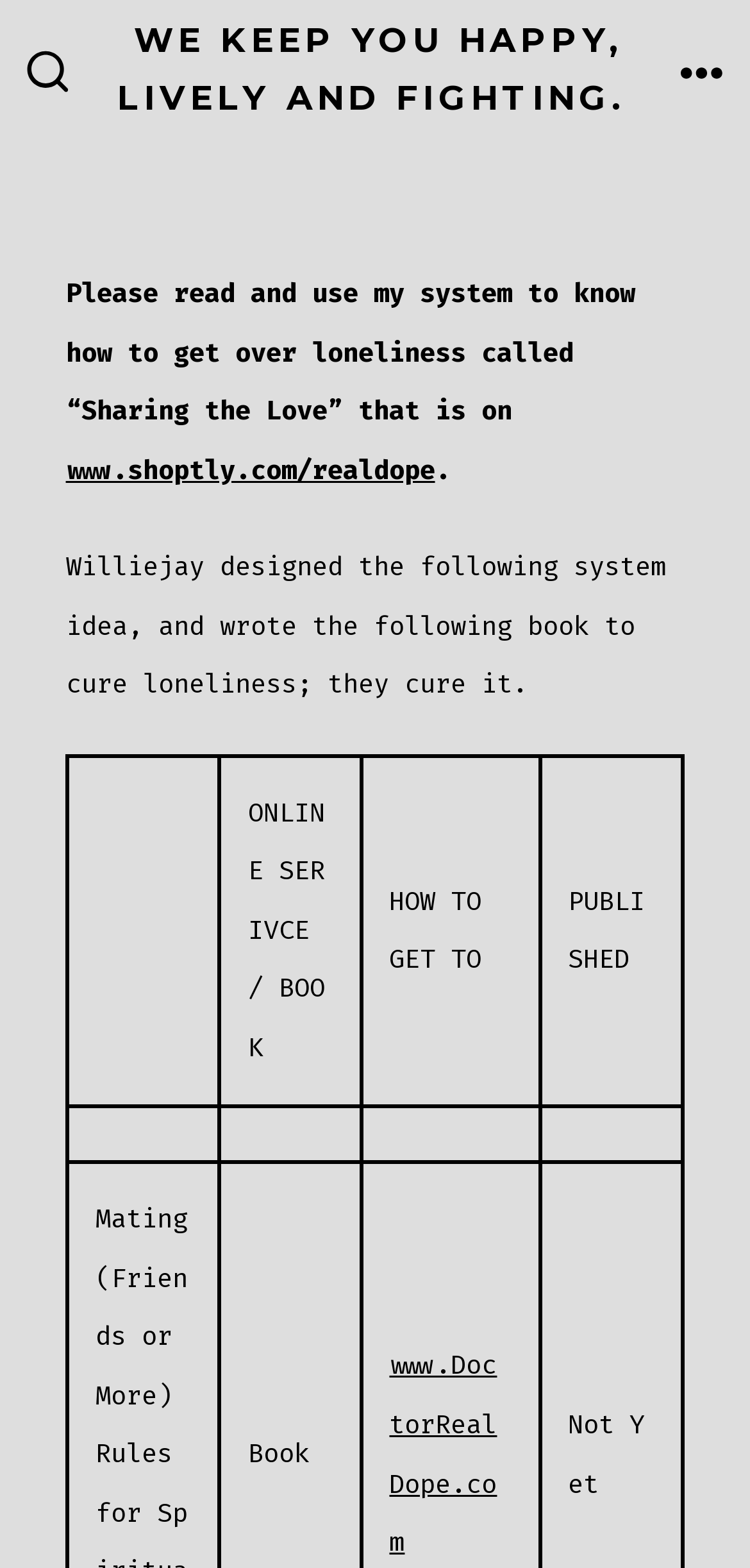From the webpage screenshot, identify the region described by Search Toggle. Provide the bounding box coordinates as (top-left x, top-left y, bottom-right x, bottom-right y), with each value being a floating point number between 0 and 1.

[0.006, 0.016, 0.122, 0.078]